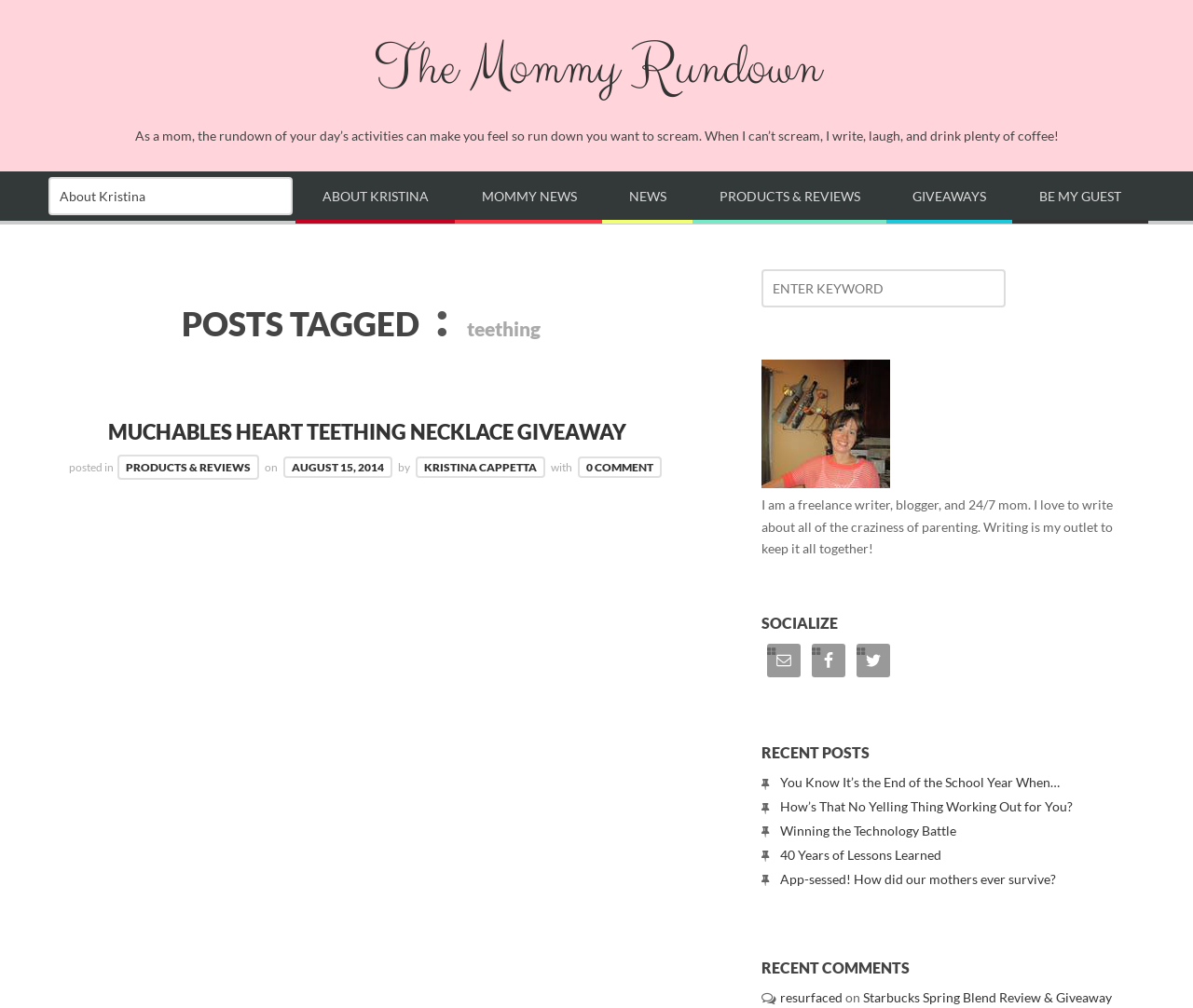Identify the bounding box coordinates of the clickable region necessary to fulfill the following instruction: "Scroll back to top". The bounding box coordinates should be four float numbers between 0 and 1, i.e., [left, top, right, bottom].

None